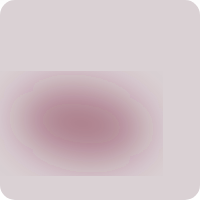Provide a brief response to the question below using one word or phrase:
What type of graphics card does the HP Pavilion x360 have?

AMD Radeon Vega 6